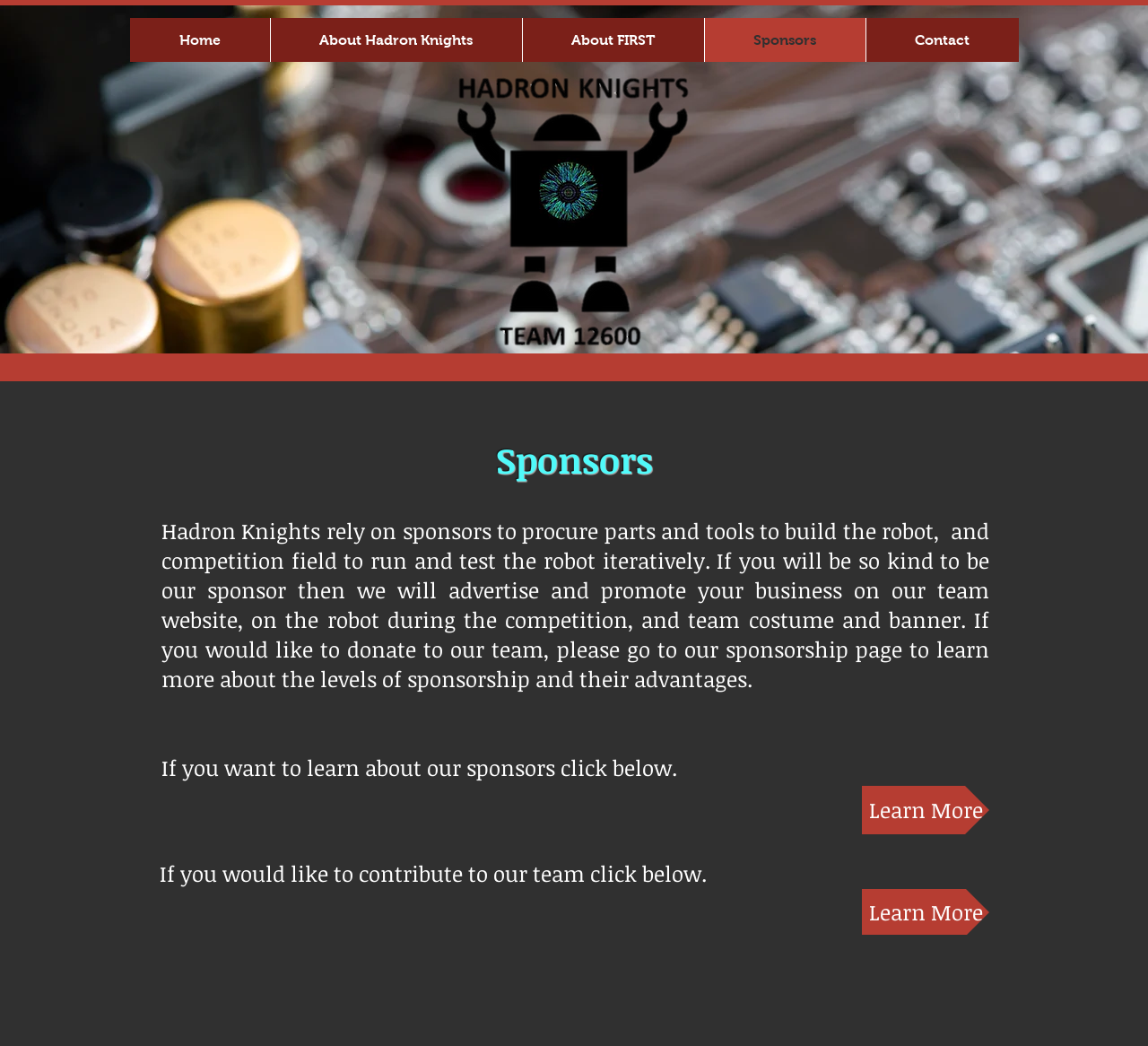Give a one-word or short-phrase answer to the following question: 
What is the team's robot used for?

build and test